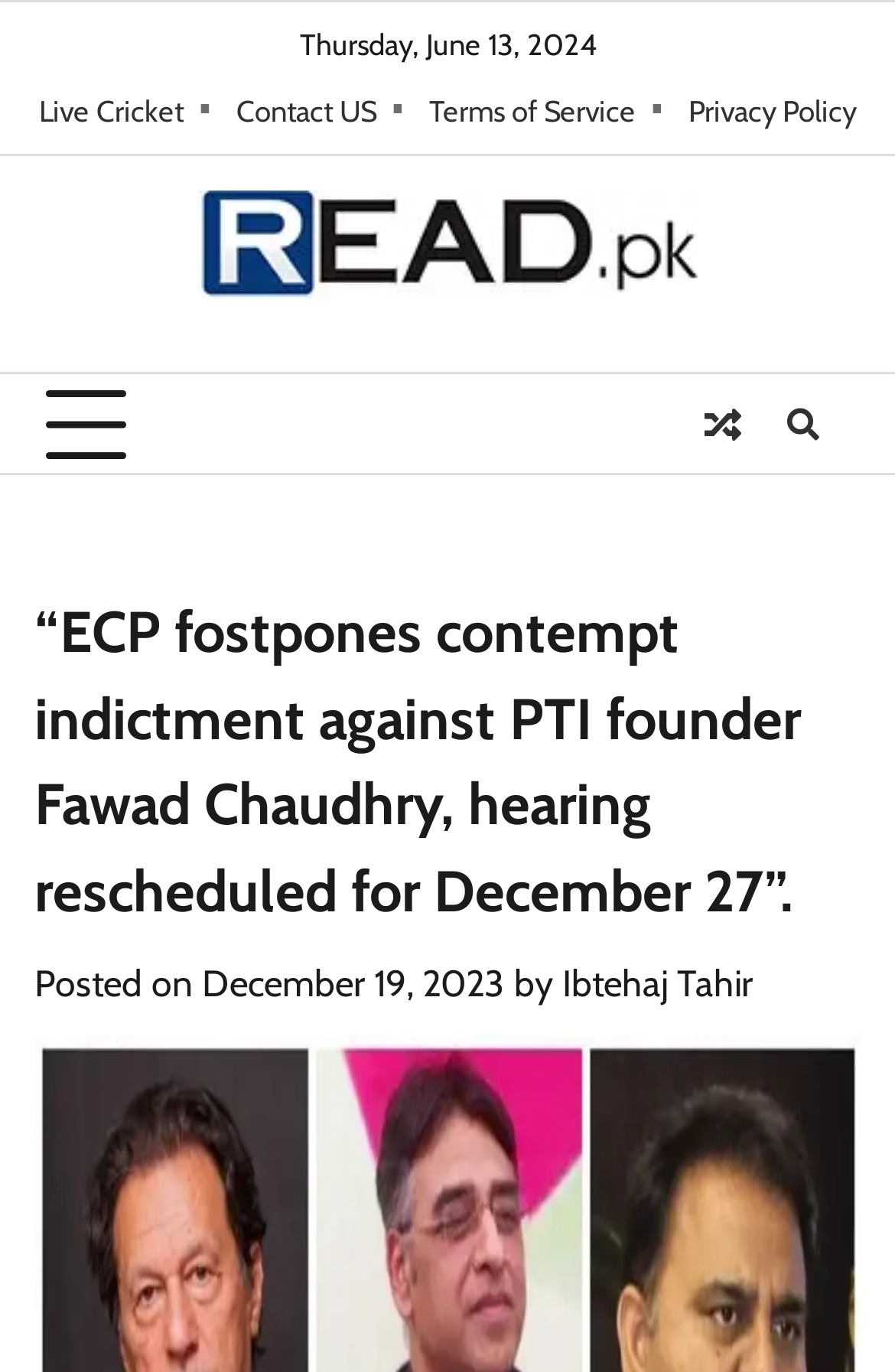Find and extract the text of the primary heading on the webpage.

“ECP fostpones contempt indictment against PTI founder Fawad Chaudhry, hearing rescheduled for December 27”.